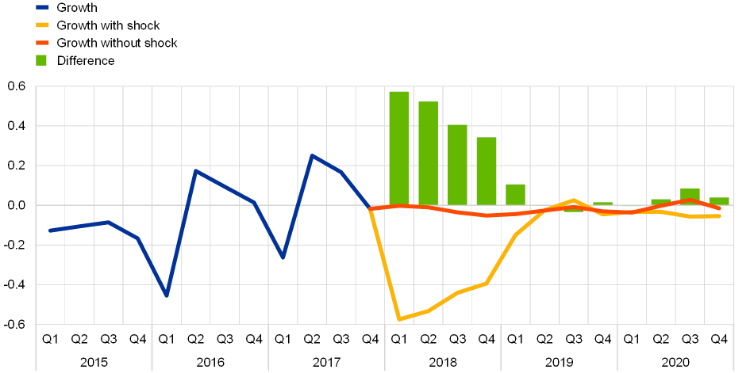Respond with a single word or phrase for the following question: 
What is measured on the Y-axis?

Percentage deviations